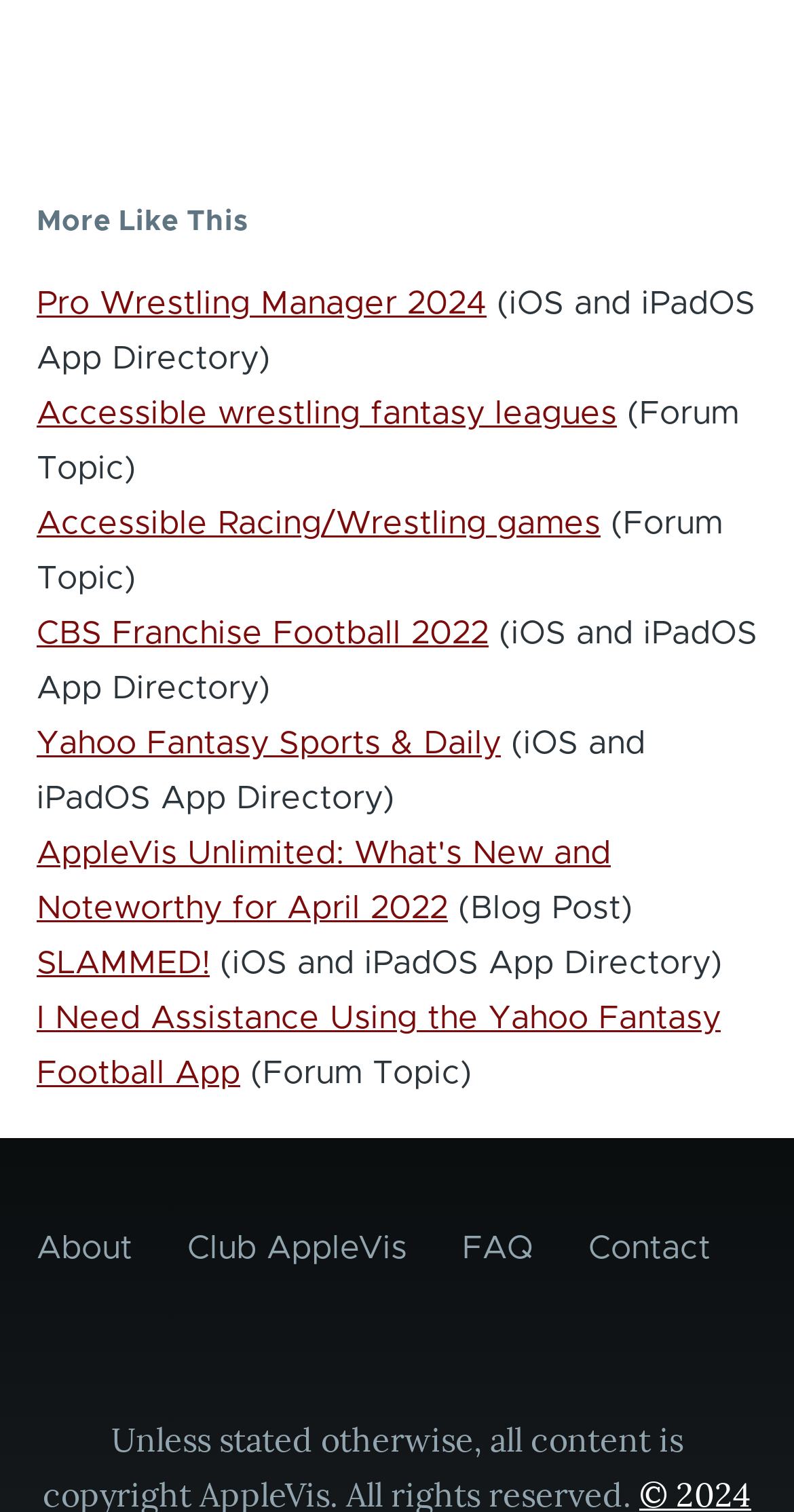What type of content is 'AppleVis Unlimited: What's New and Noteworthy for April 2022'?
Answer briefly with a single word or phrase based on the image.

Blog Post